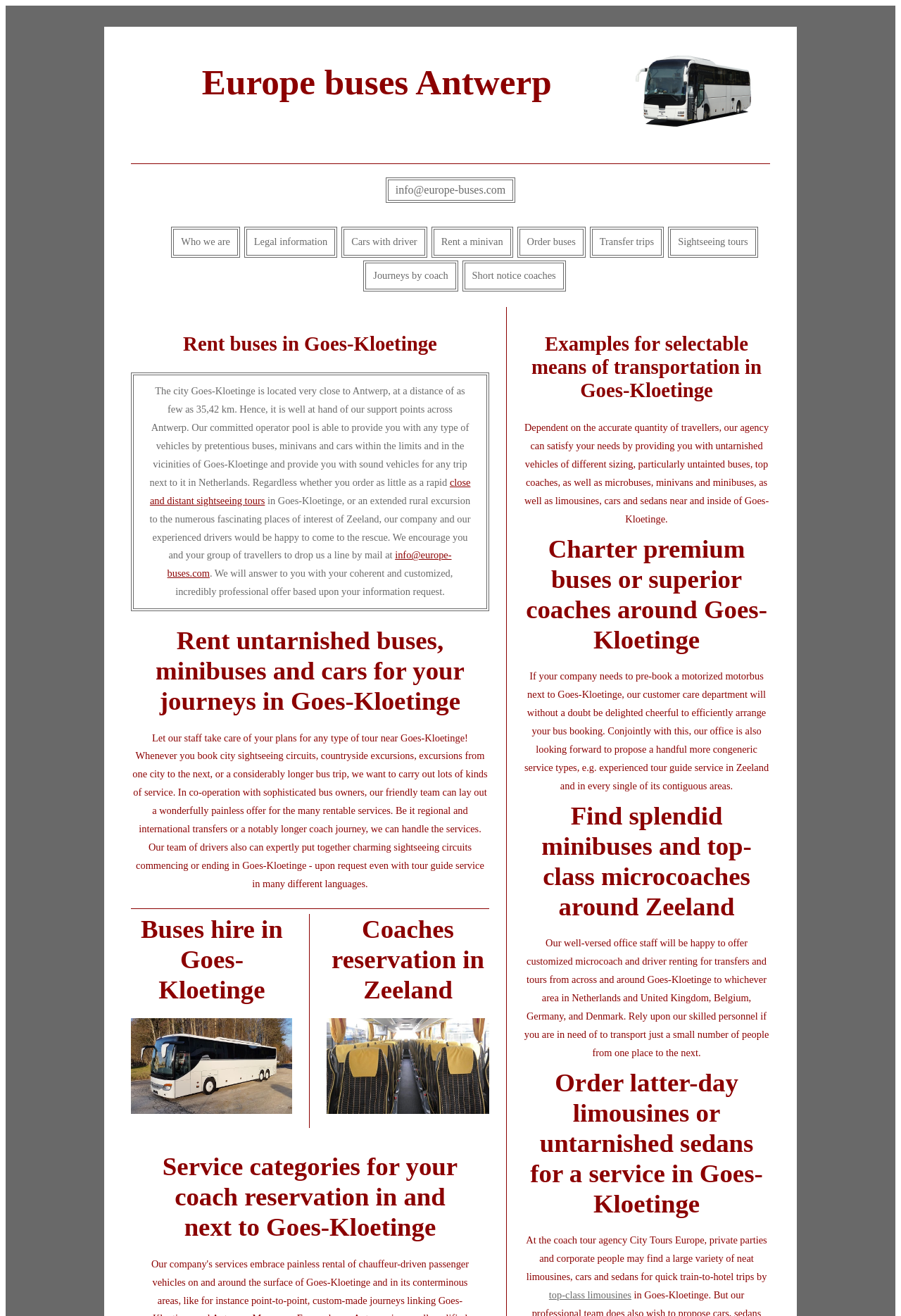Determine the bounding box coordinates for the area that should be clicked to carry out the following instruction: "Click on the 'Who we are' link".

[0.19, 0.172, 0.266, 0.196]